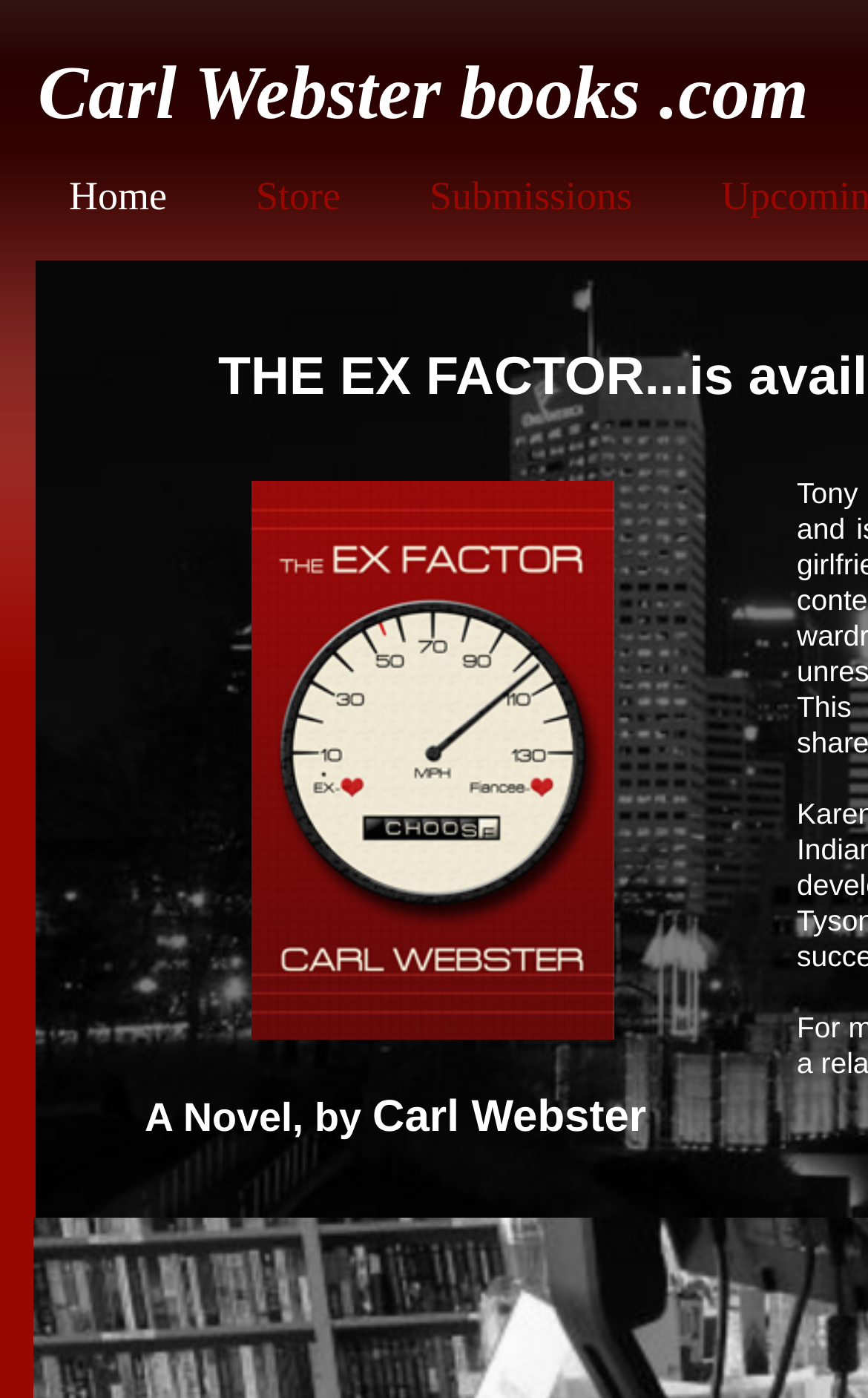How many navigation links are on the top of the webpage?
Please answer the question with as much detail and depth as you can.

The answer can be found by examining the layout table cells on the webpage. There are three layout table cells with links 'Home', 'Store', and 'Submissions' at coordinates [0.079, 0.123, 0.244, 0.159], [0.244, 0.123, 0.444, 0.159], and [0.444, 0.123, 0.78, 0.159] respectively. These links are likely navigation links on the top of the webpage.